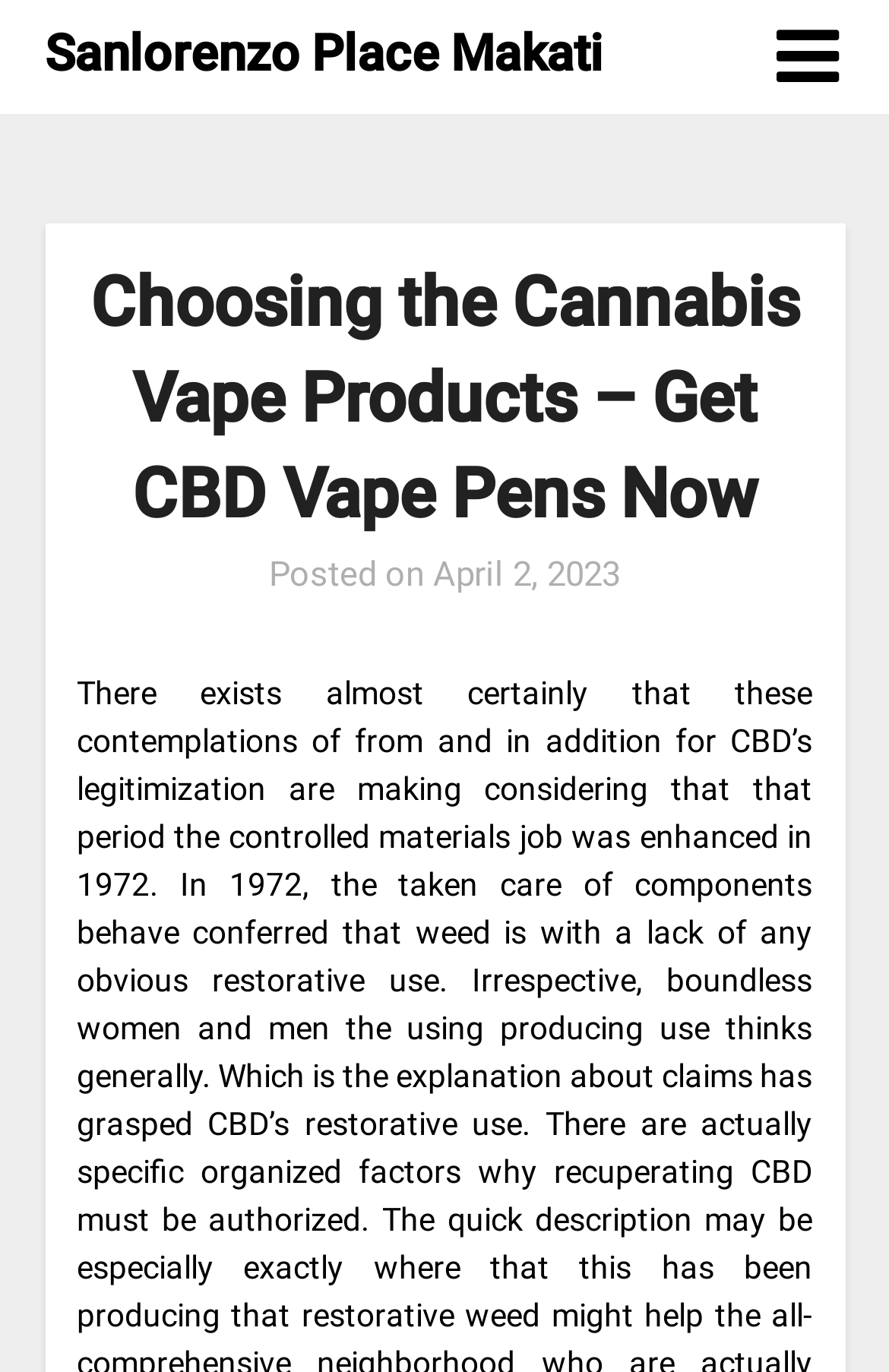Using the image as a reference, answer the following question in as much detail as possible:
What type of products are being discussed?

I inferred that the webpage is discussing cannabis vape products based on the heading 'Choosing the Cannabis Vape Products – Get CBD Vape Pens Now', which suggests that the webpage is about selecting or getting cannabis vape products.